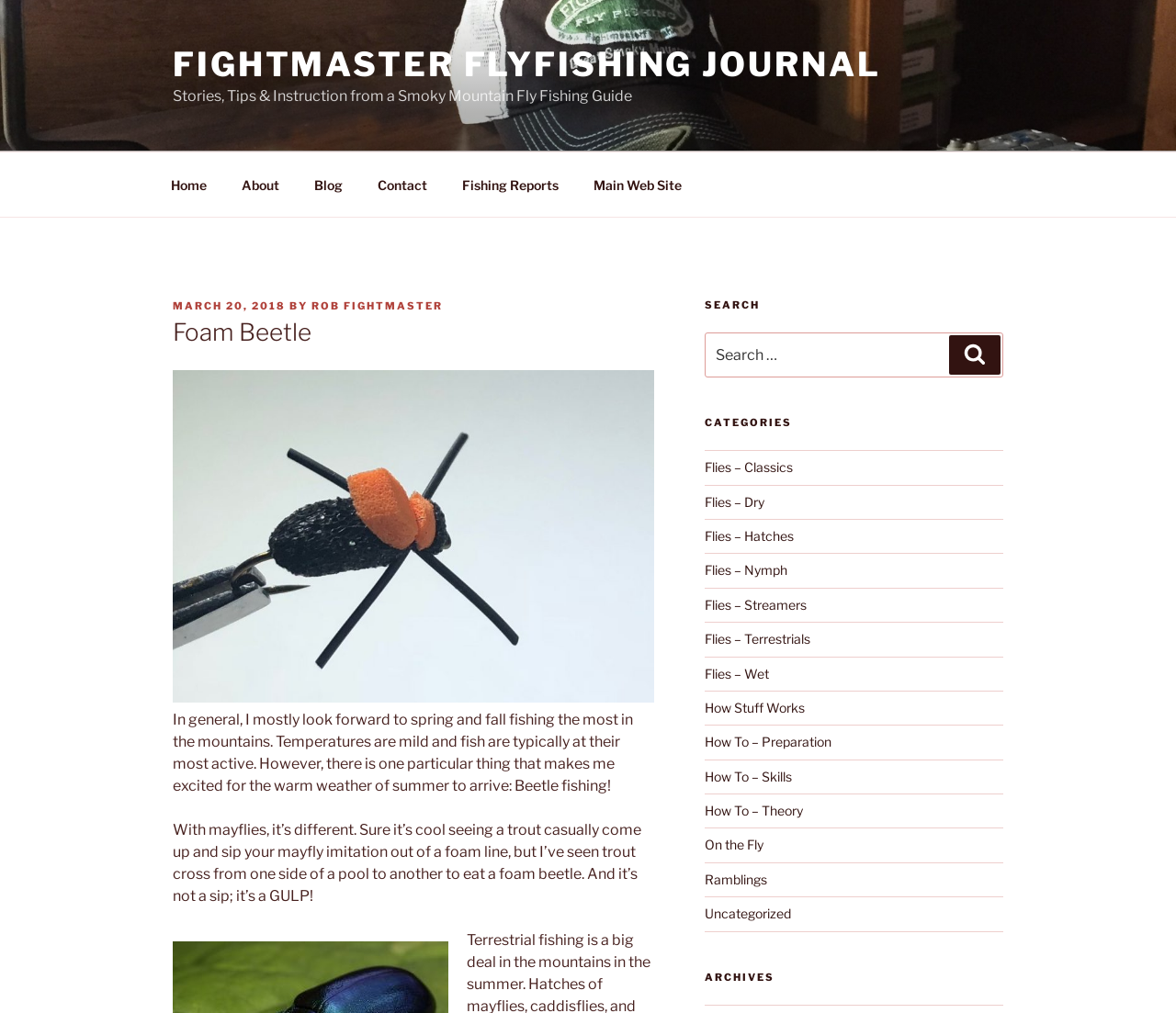Locate the bounding box of the UI element with the following description: "Ramblings".

[0.599, 0.86, 0.652, 0.876]